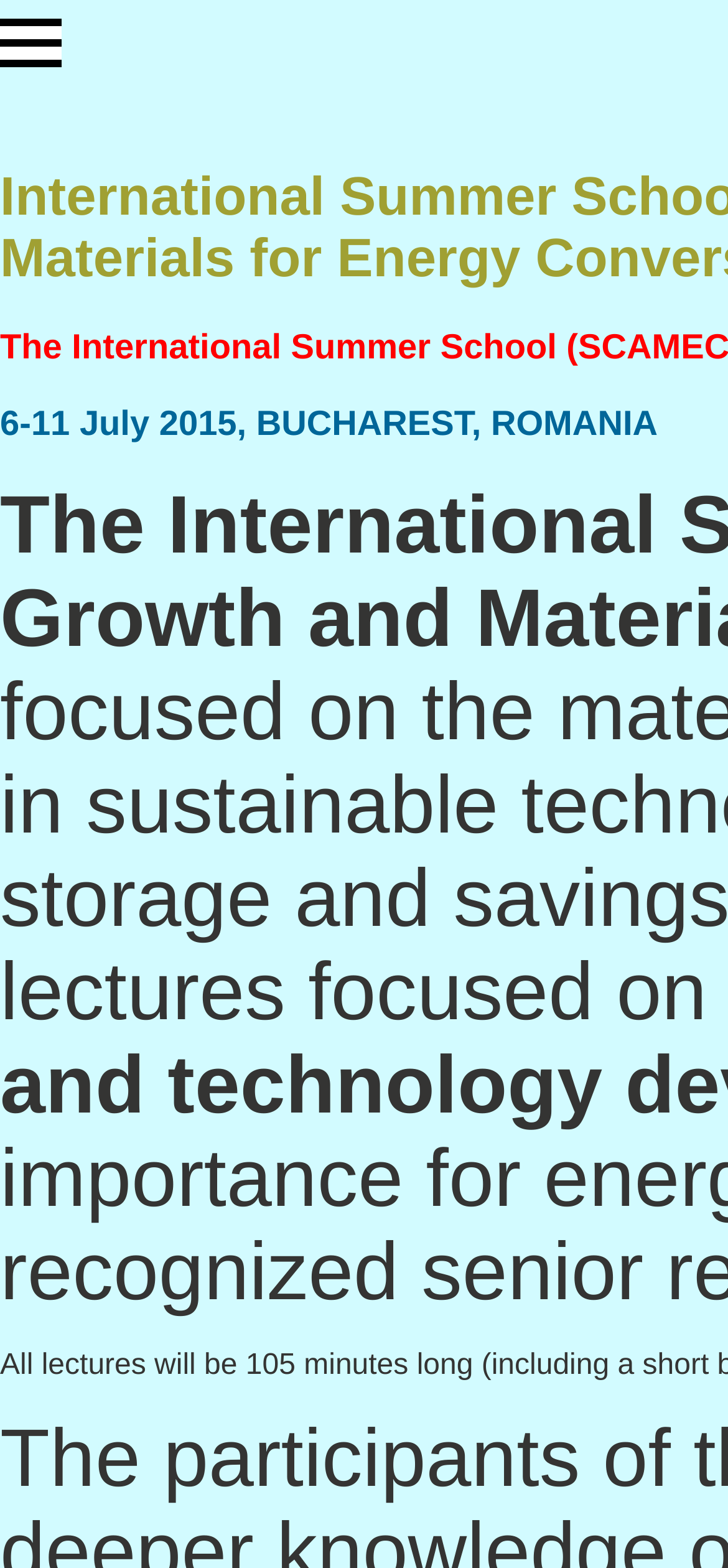Identify and generate the primary title of the webpage.

International Summer School on Crystal Growth and Advanced Materials for Energy Conversion